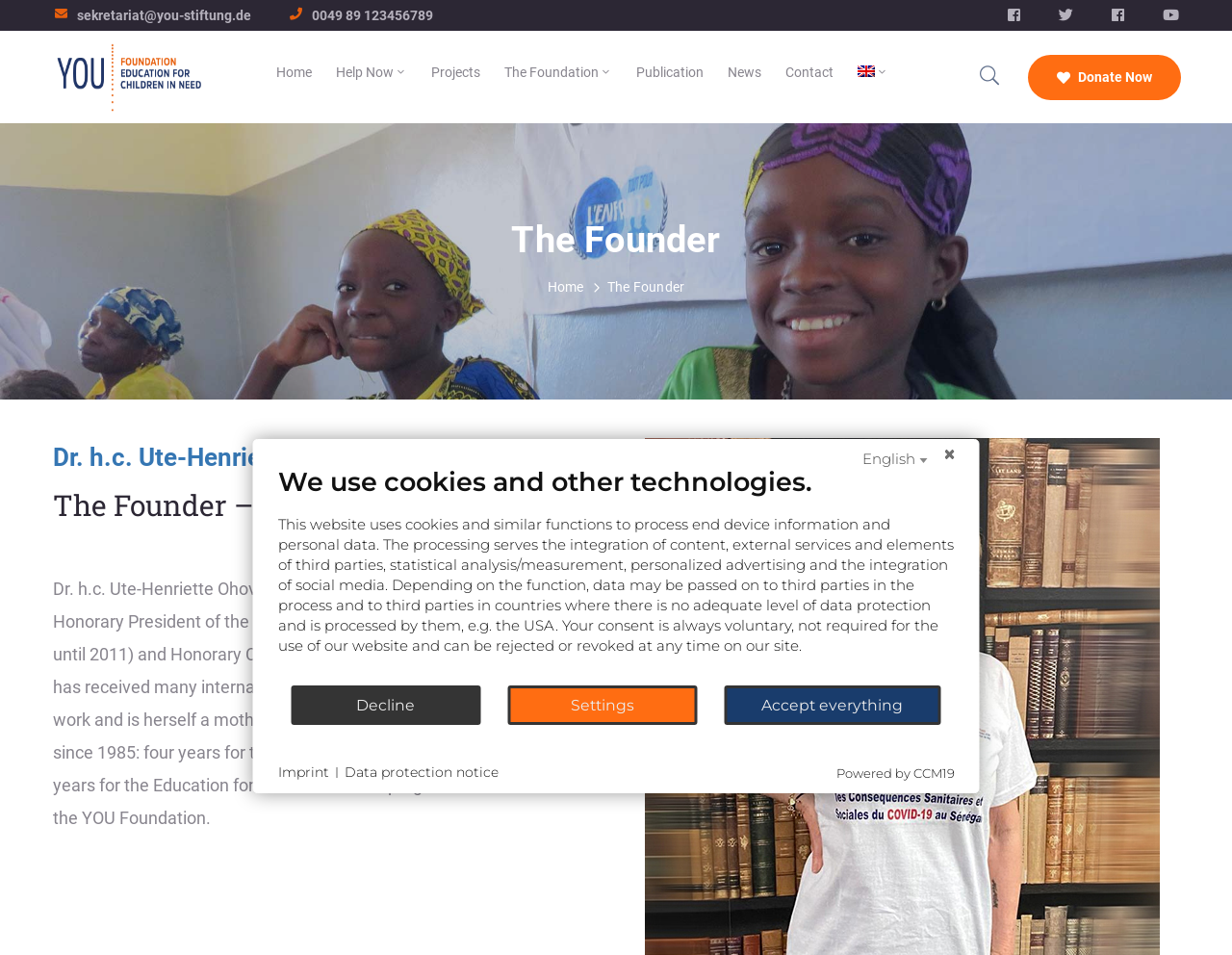Locate the bounding box coordinates of the clickable region to complete the following instruction: "Click the 'Contact' link."

[0.638, 0.062, 0.677, 0.089]